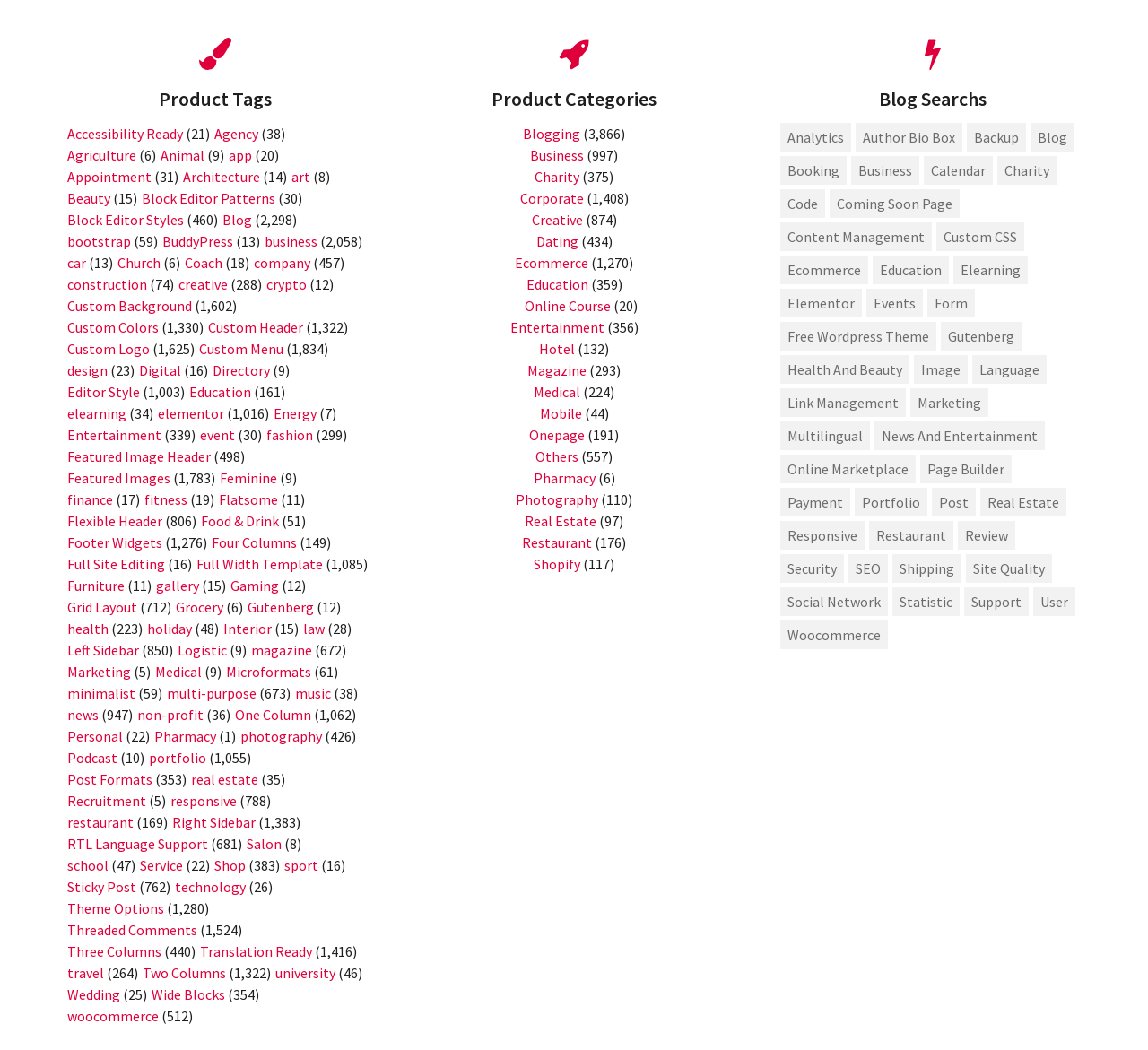Pinpoint the bounding box coordinates of the element you need to click to execute the following instruction: "Learn about Block Editor Patterns". The bounding box should be represented by four float numbers between 0 and 1, in the format [left, top, right, bottom].

[0.123, 0.181, 0.24, 0.198]